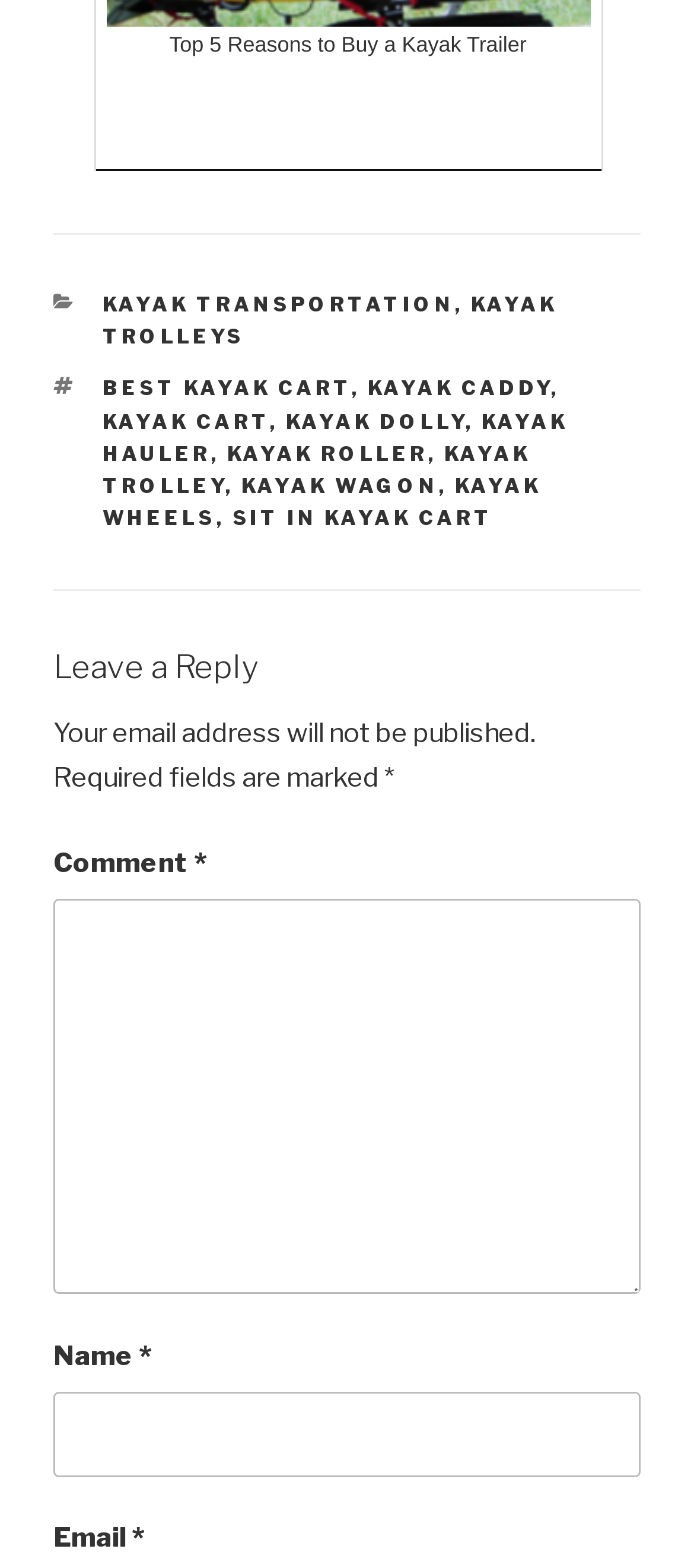Could you specify the bounding box coordinates for the clickable section to complete the following instruction: "Leave a reply"?

[0.077, 0.41, 0.923, 0.439]